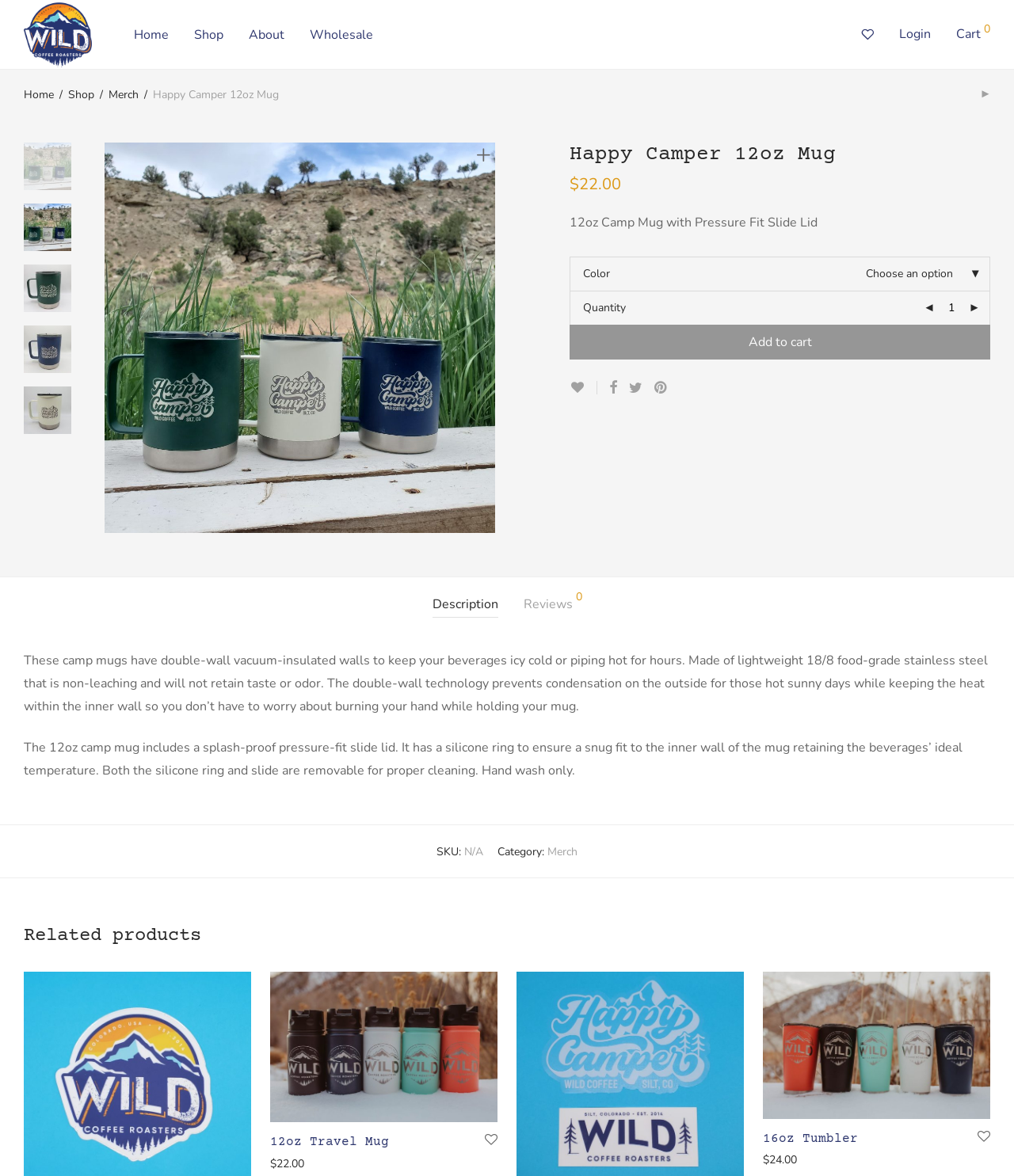Find the bounding box coordinates of the area to click in order to follow the instruction: "Click on the 'Reviews 0' tab".

[0.505, 0.503, 0.585, 0.525]